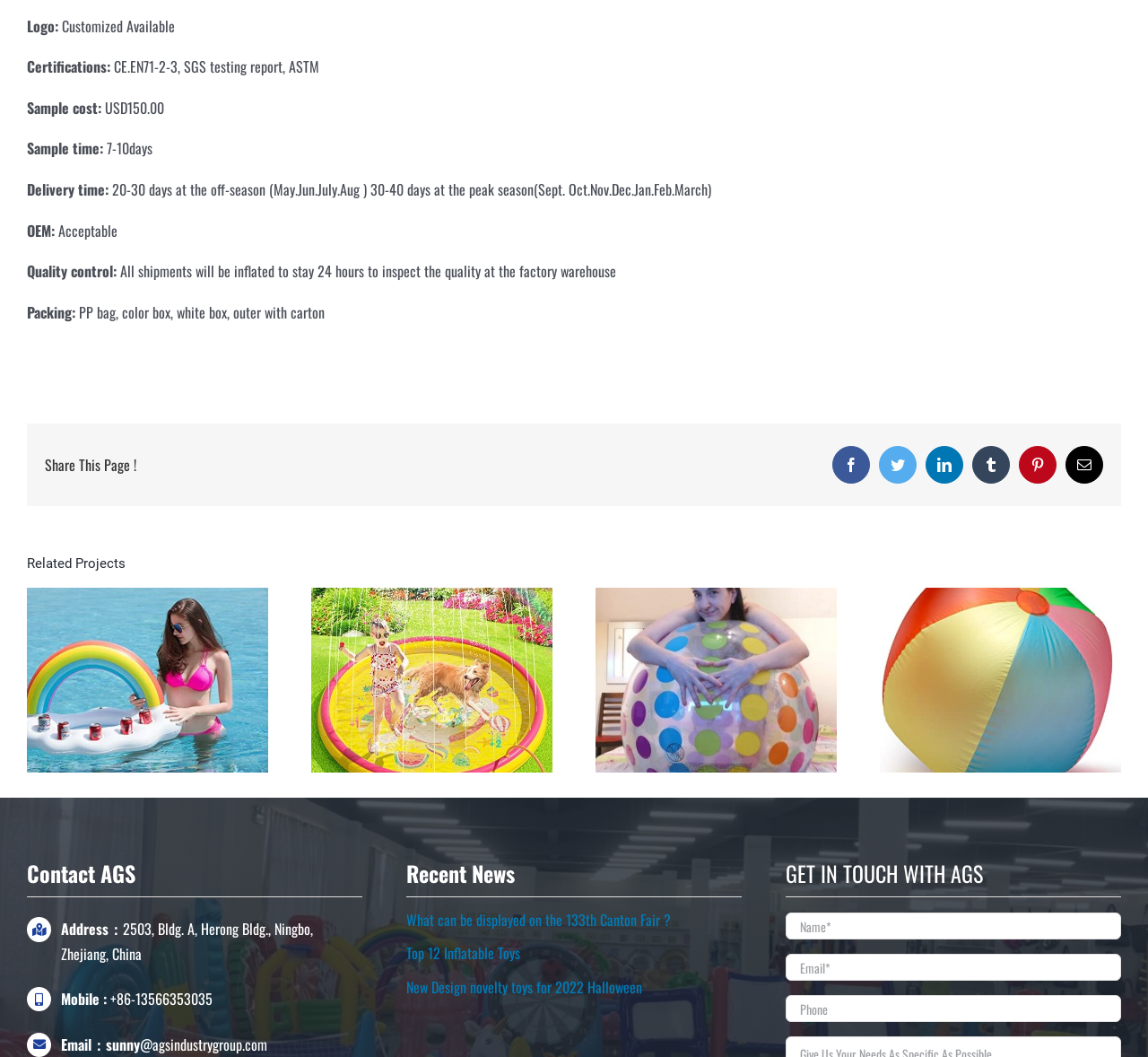Pinpoint the bounding box coordinates of the clickable element needed to complete the instruction: "View related project Inflatable Rainbow Cloud Drink Holder Floating Beverage Salad Fruit Serving Bar". The coordinates should be provided as four float numbers between 0 and 1: [left, top, right, bottom].

[0.234, 0.556, 0.444, 0.731]